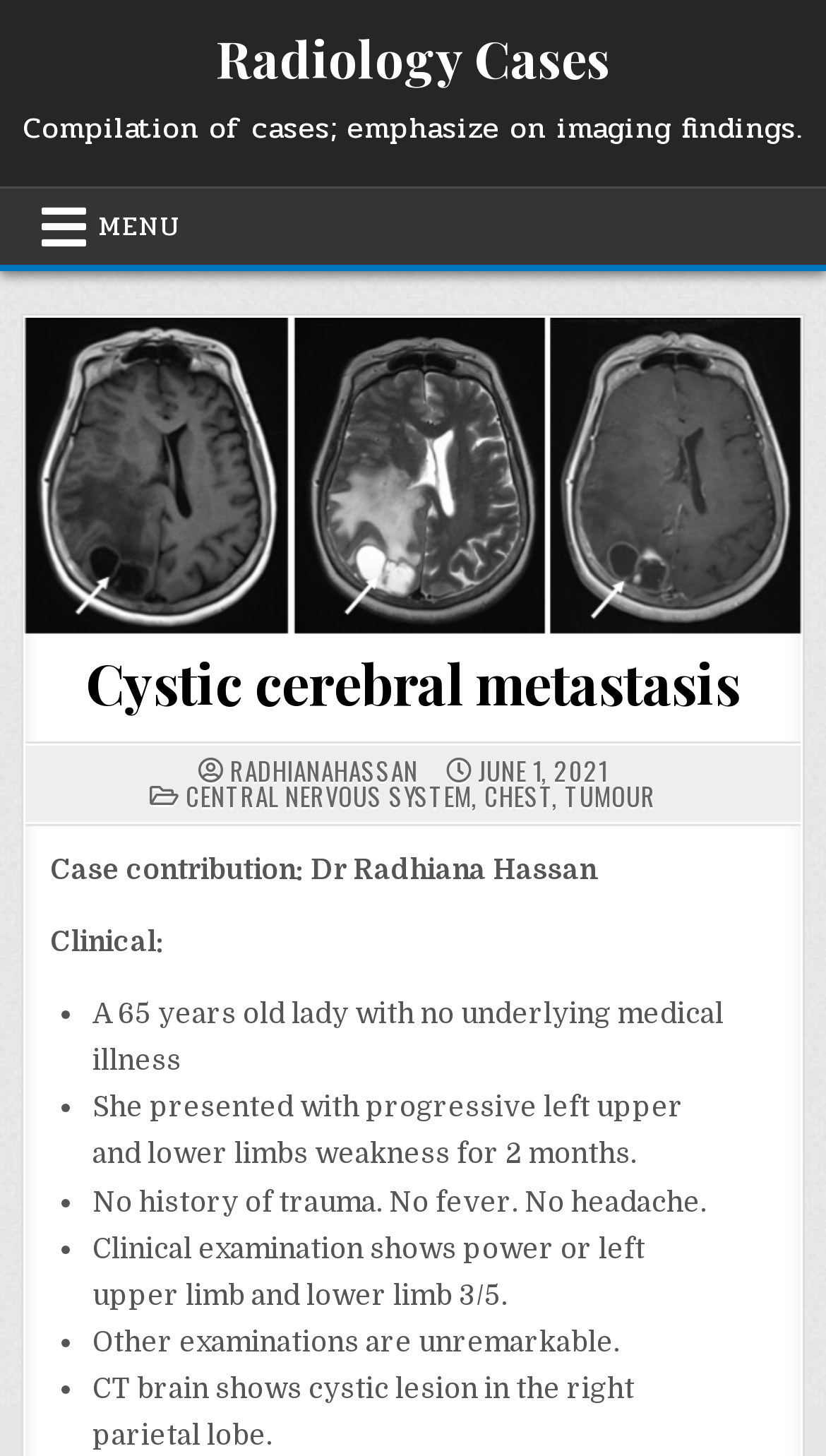Construct a comprehensive description capturing every detail on the webpage.

The webpage is about a medical case study, specifically a cystic cerebral metastasis. At the top, there is a link to "Radiology Cases" and a brief description of the website, which is a compilation of cases emphasizing imaging findings. Below this, there is a navigation menu labeled "Primary Menu" that spans the entire width of the page.

To the right of the navigation menu, there is a button with a menu icon, which expands to reveal a grid of links and an image. The image is likely a medical image related to the case study. Above the image, there is a heading that reads "Cystic cerebral metastasis" with a link to the same title. Below the heading, there is information about the author, "RADHIANAHASSAN", and the date of the post, "JUNE 1, 2021".

Further down, there are links to categories, including "CENTRAL NERVOUS SYSTEM", "CHEST", and "TUMOUR". Below these links, there is a section that describes the case contribution, which is attributed to Dr. Radhiana Hassan. The clinical information is presented in a list format, with bullet points describing the patient's symptoms and medical history. The list includes details such as the patient's age, symptoms, and medical examination results. Finally, there is a mention of a CT brain scan that shows a cystic lesion in the right parietal lobe.